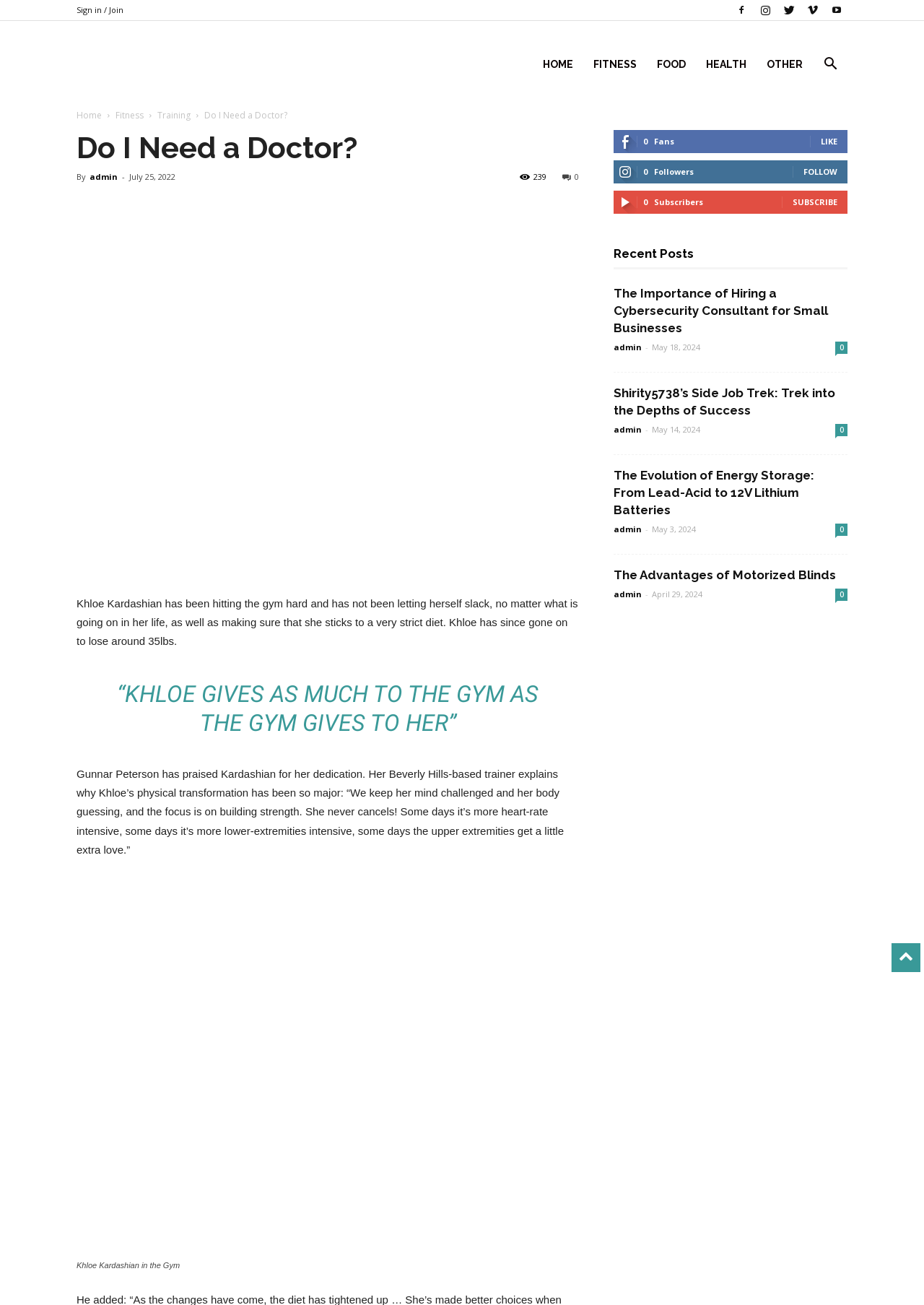How much weight did Khloe Kardashian lose?
Provide a detailed and extensive answer to the question.

I found the answer by reading the text in the main article. The text states that 'Khloe has since gone on to lose around 35lbs.' Therefore, the answer is 35lbs.